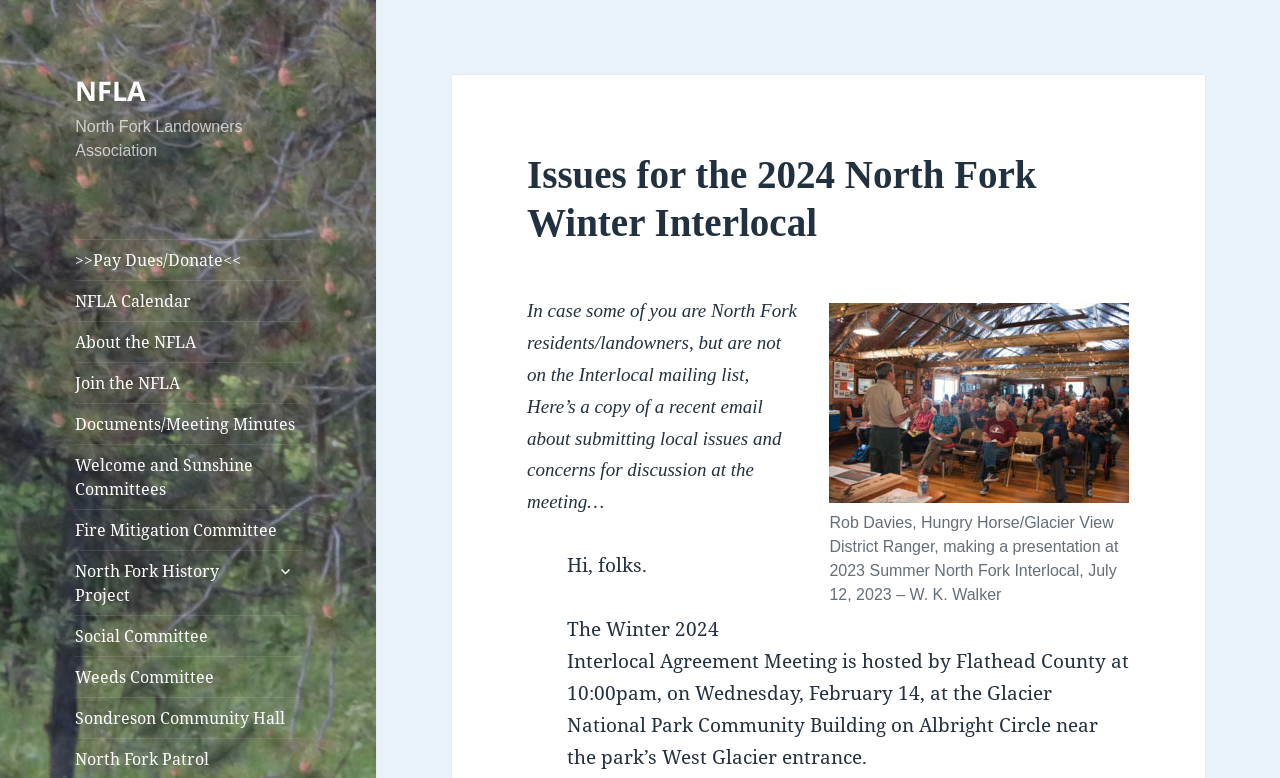Given the element description: "NFLA", predict the bounding box coordinates of the UI element it refers to, using four float numbers between 0 and 1, i.e., [left, top, right, bottom].

[0.059, 0.093, 0.114, 0.14]